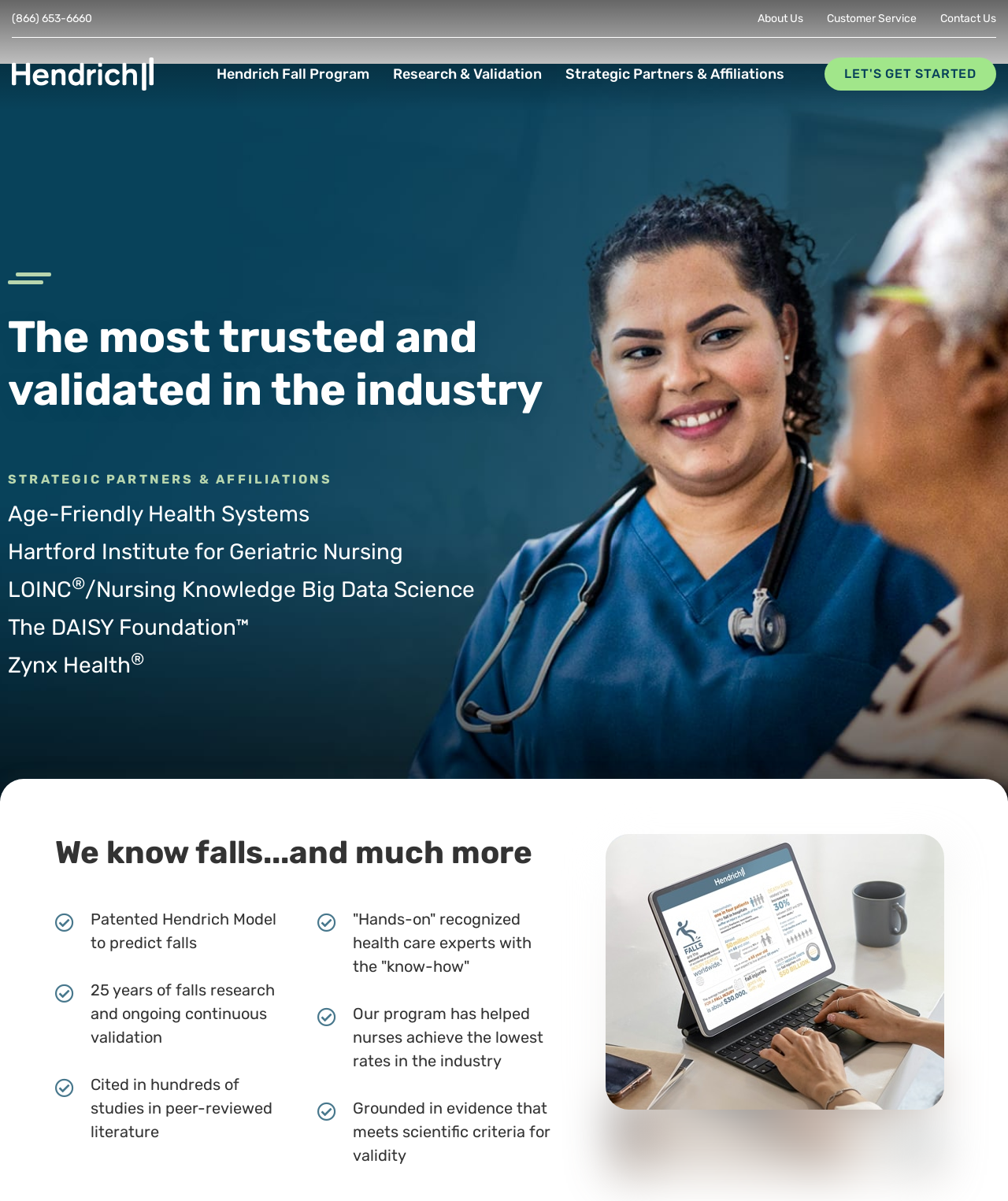Determine the bounding box coordinates of the section to be clicked to follow the instruction: "Call the customer service". The coordinates should be given as four float numbers between 0 and 1, formatted as [left, top, right, bottom].

[0.012, 0.01, 0.091, 0.021]